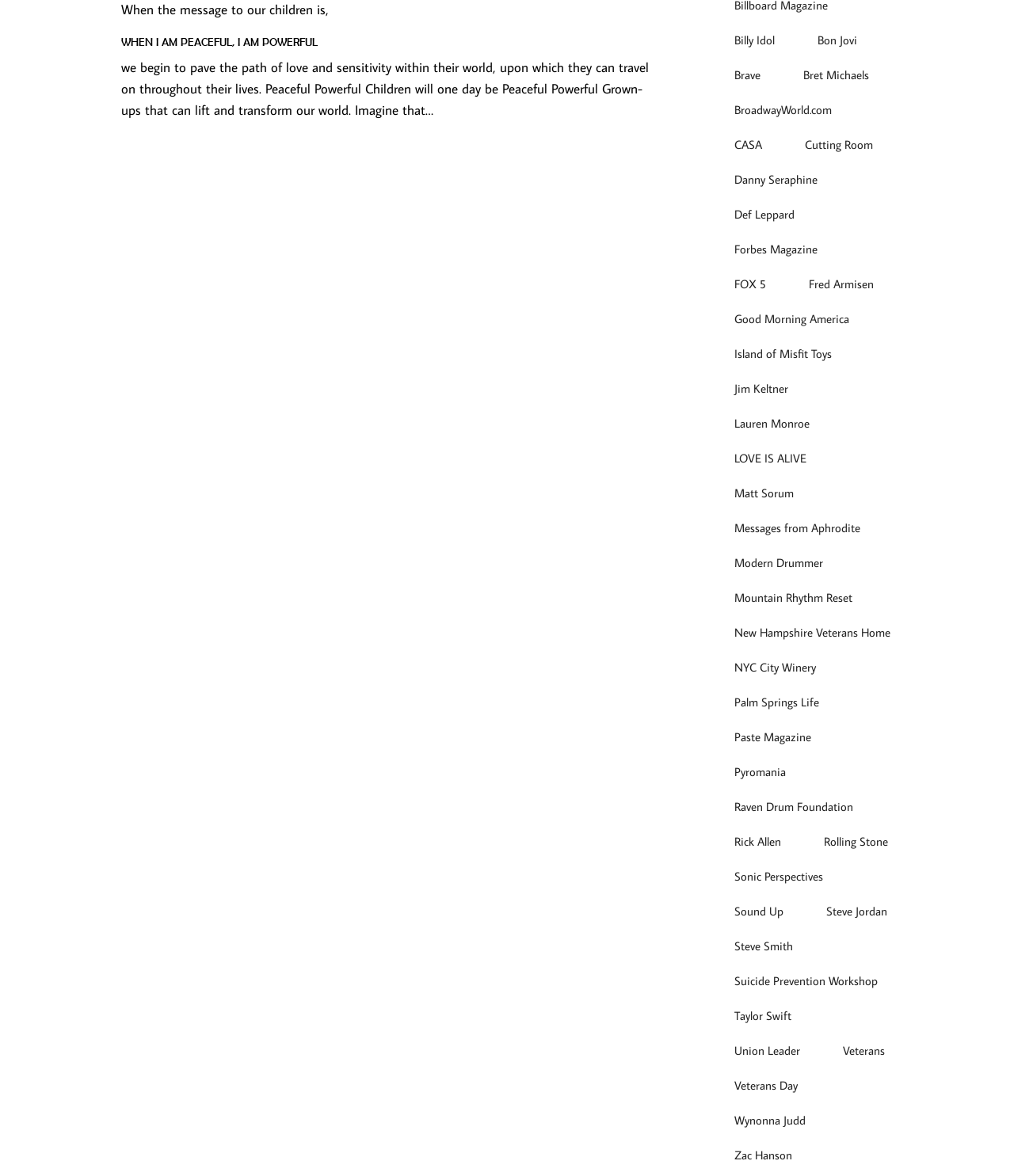Specify the bounding box coordinates of the area that needs to be clicked to achieve the following instruction: "Click on Billy Idol".

[0.707, 0.023, 0.78, 0.045]